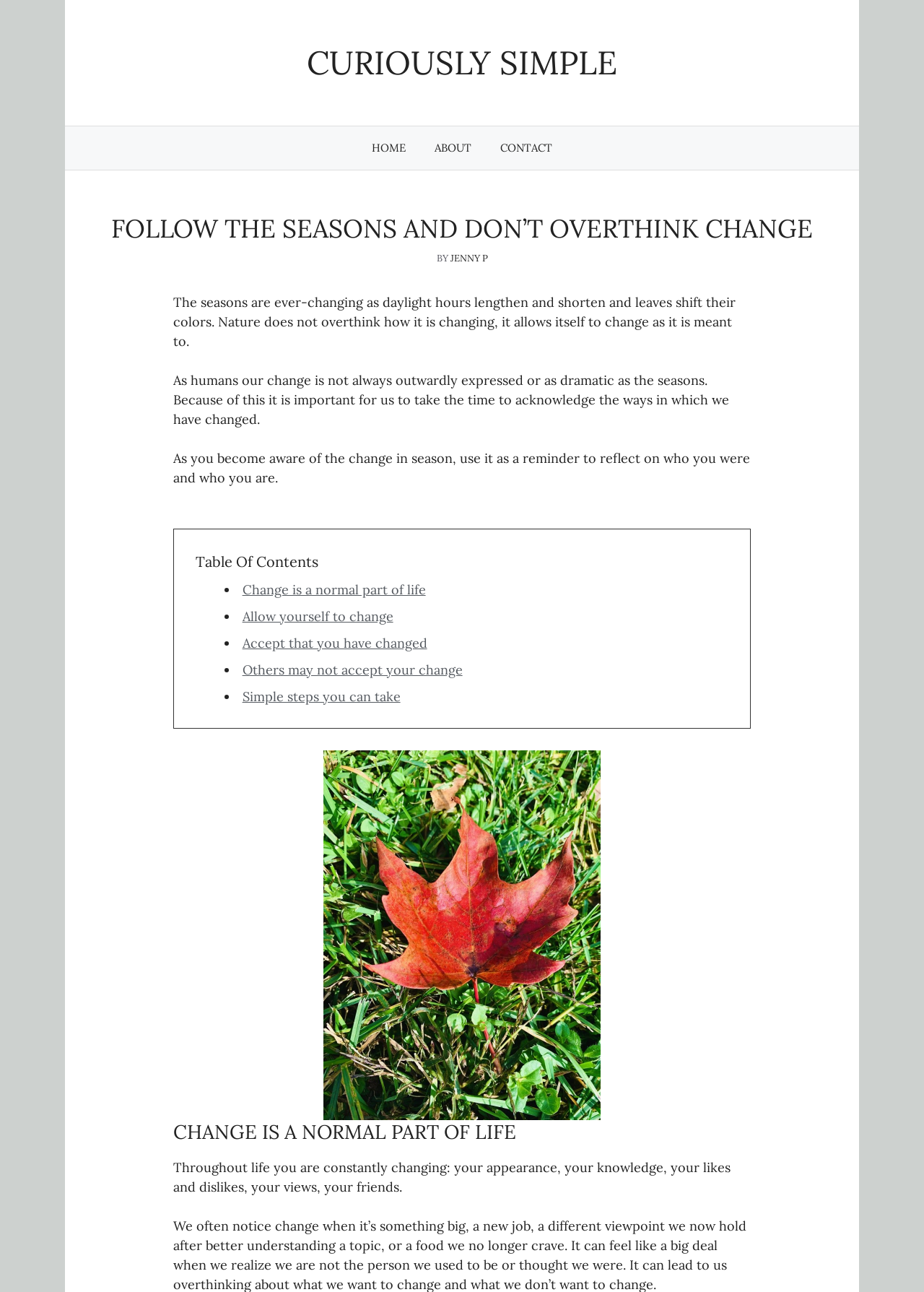What is the author of the article?
From the screenshot, provide a brief answer in one word or phrase.

JENNY P